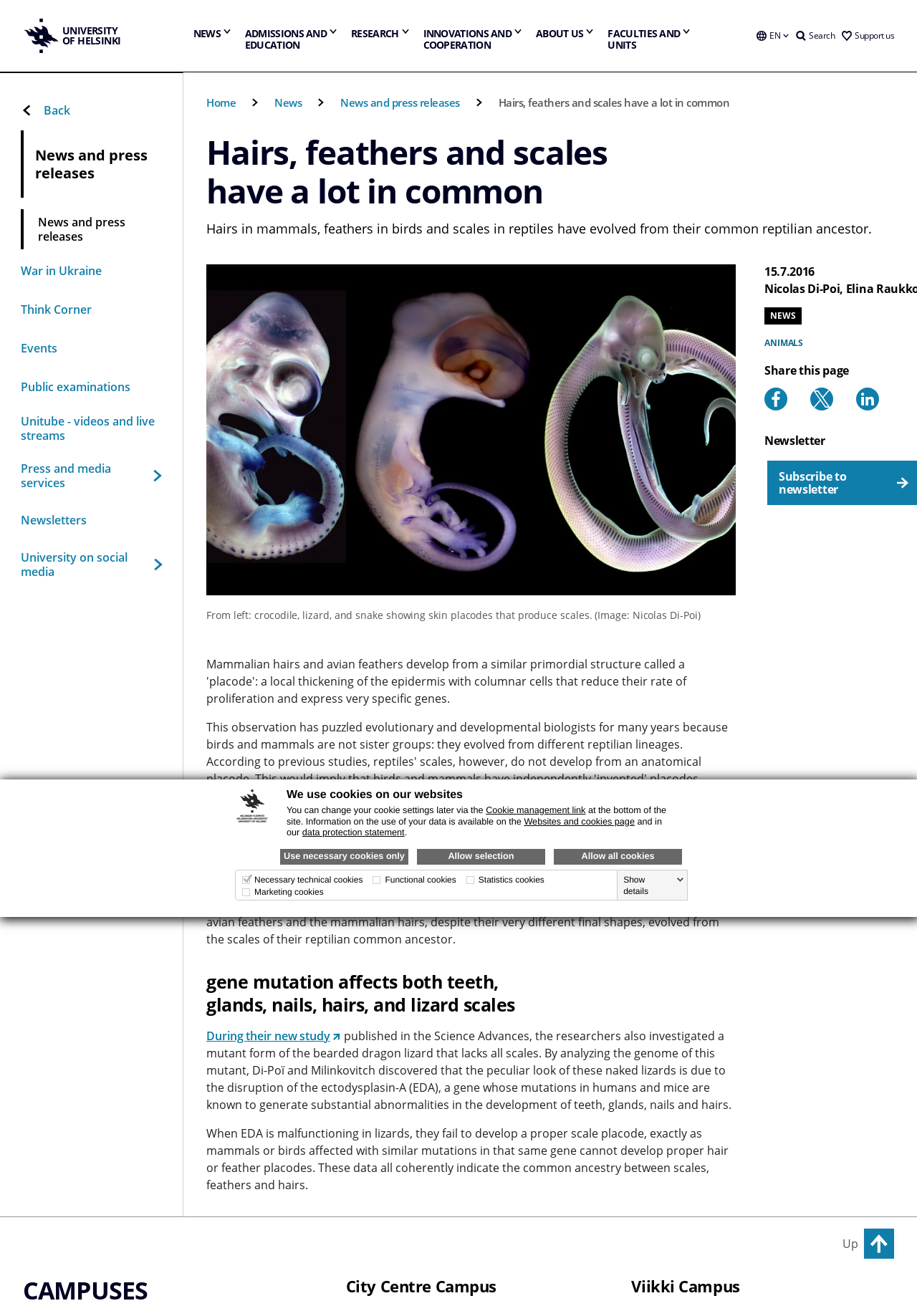Please examine the image and answer the question with a detailed explanation:
What is the purpose of the cookies used on this website?

I analyzed the cookie settings section and found that the website uses cookies for functional, statistical, and marketing purposes, as described in the text.